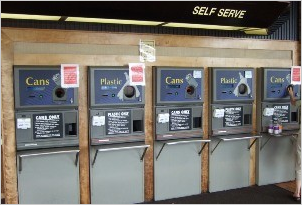Please provide a one-word or short phrase answer to the question:
What is the purpose of the signs in the image?

To provide instructions